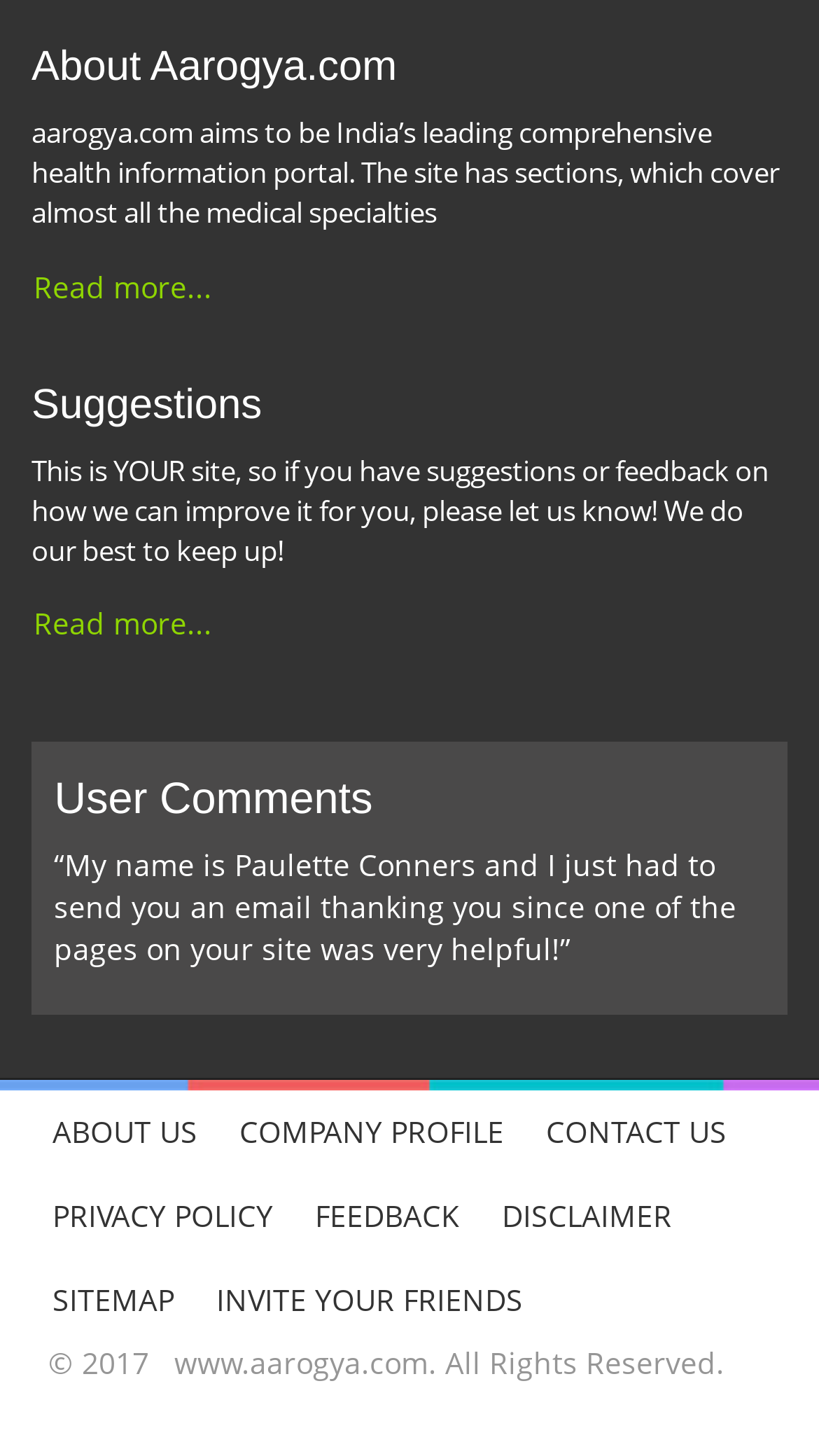Locate the bounding box coordinates of the element I should click to achieve the following instruction: "View company profile".

[0.267, 0.749, 0.641, 0.807]